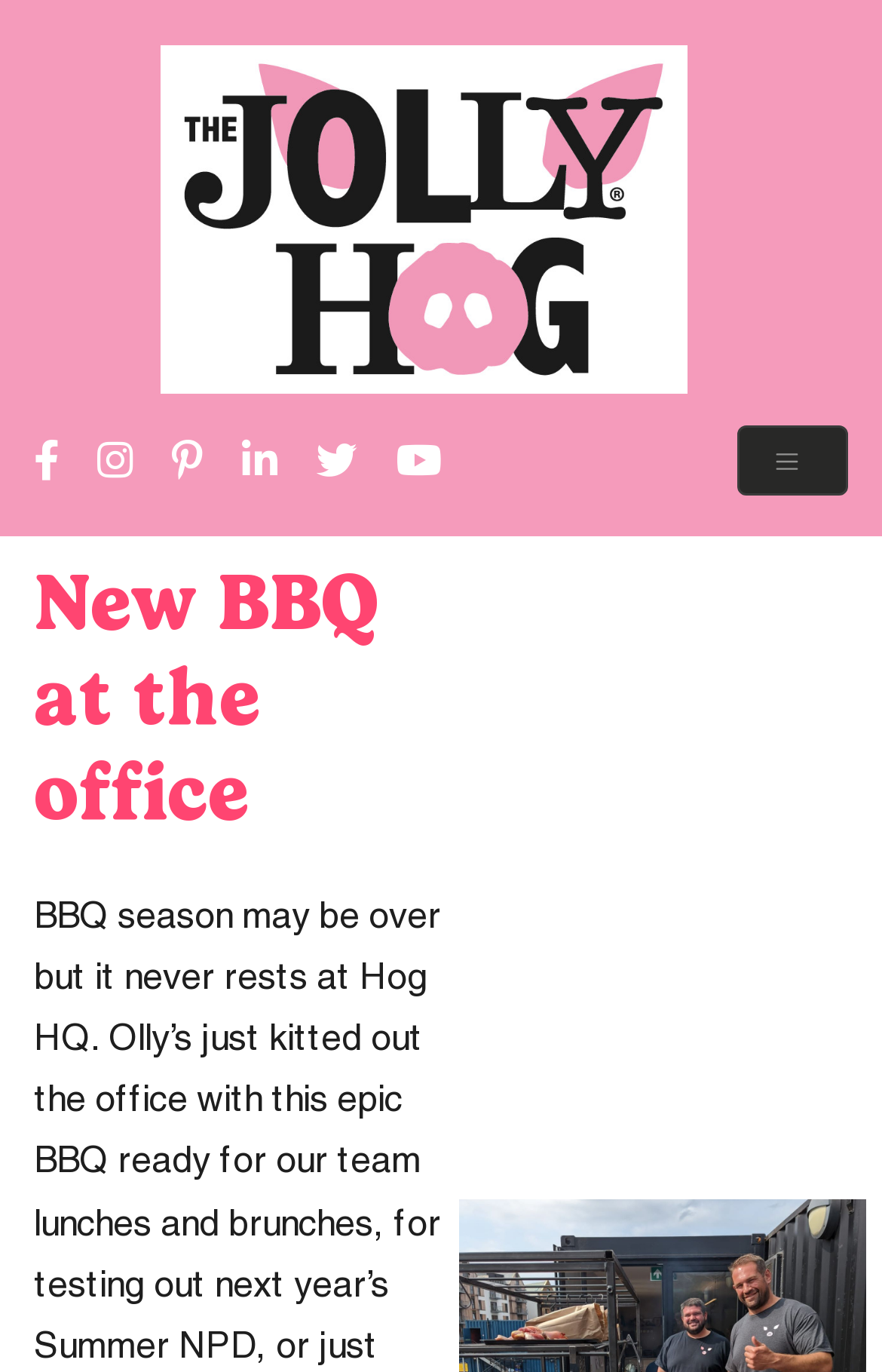Identify the bounding box for the element characterized by the following description: "aria-label="Toggle navigation"".

[0.836, 0.309, 0.962, 0.361]